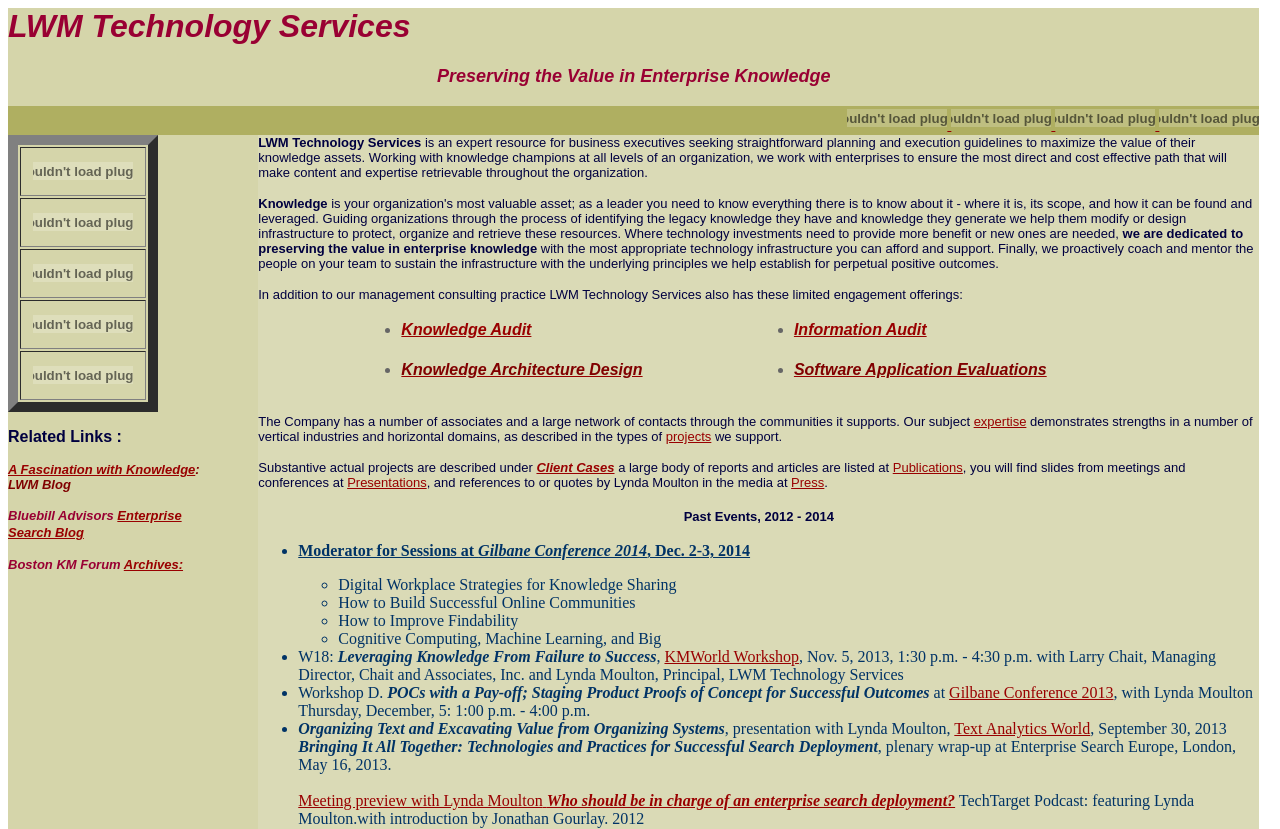Identify the bounding box coordinates for the element that needs to be clicked to fulfill this instruction: "Read 'Knowledge Audit'". Provide the coordinates in the format of four float numbers between 0 and 1: [left, top, right, bottom].

[0.314, 0.387, 0.415, 0.408]